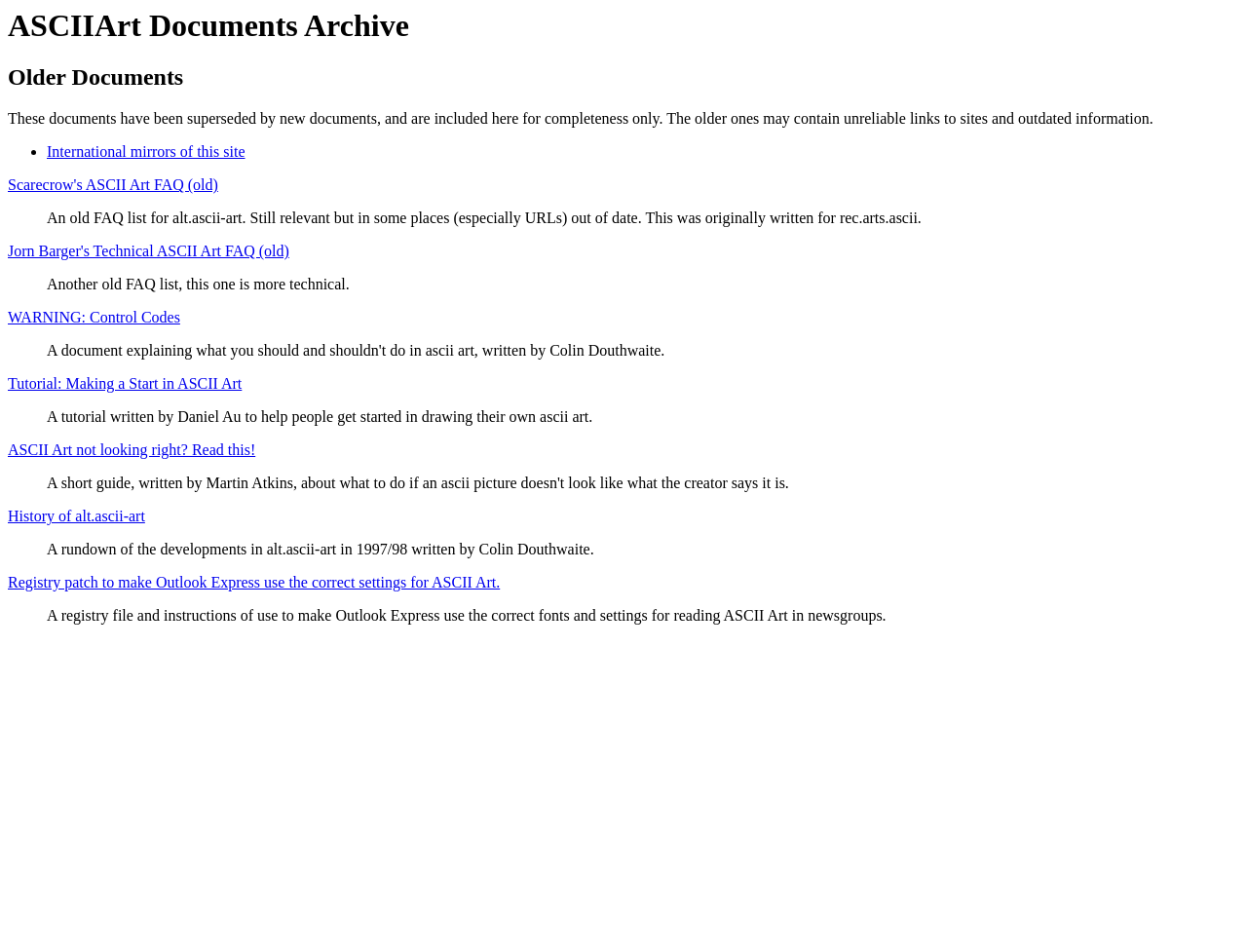Based on the image, provide a detailed response to the question:
What is the topic of the FAQ list by Scarecrow?

The link 'Scarecrow's ASCII Art FAQ (old)' is a description list term, and its corresponding description list detail is 'An old FAQ list for alt.ascii-art. Still relevant but in some places (especially URLs) out of date. This was originally written for rec.arts.ascii.', which indicates that the FAQ list is about ASCII Art.